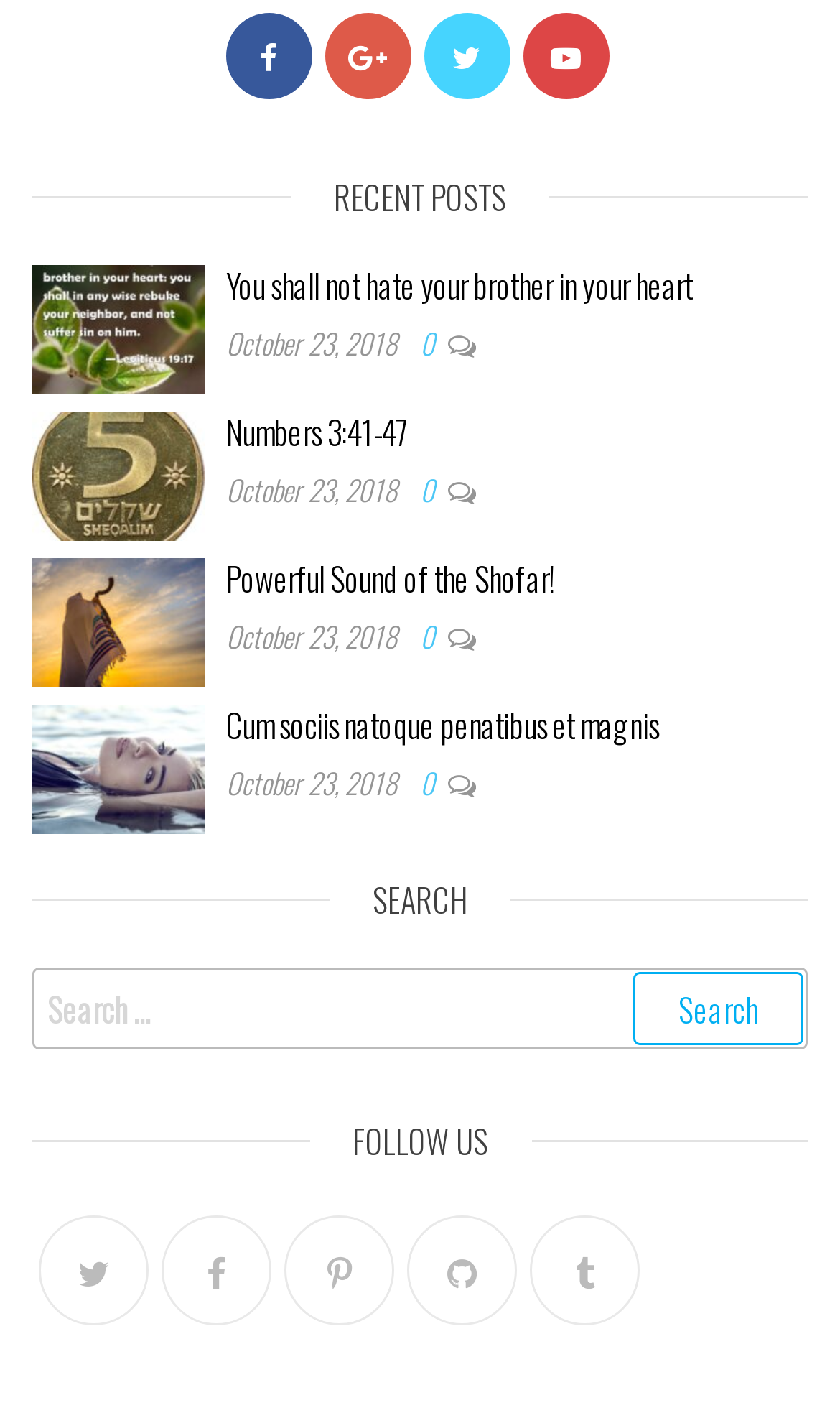What is the title of the first post?
Give a single word or phrase answer based on the content of the image.

You shall not hate your brother in your heart